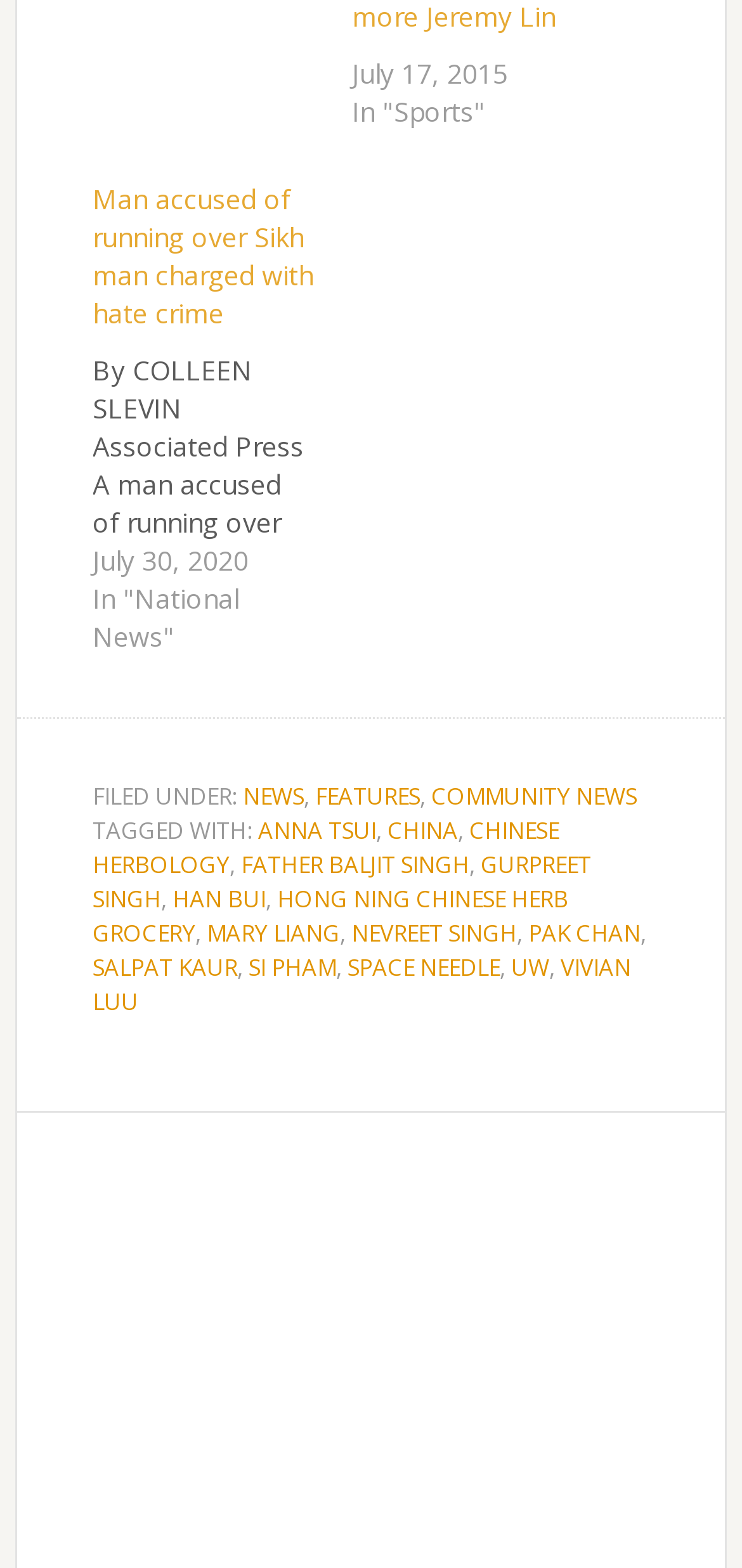Please provide a brief answer to the question using only one word or phrase: 
How many news articles are on this page?

2